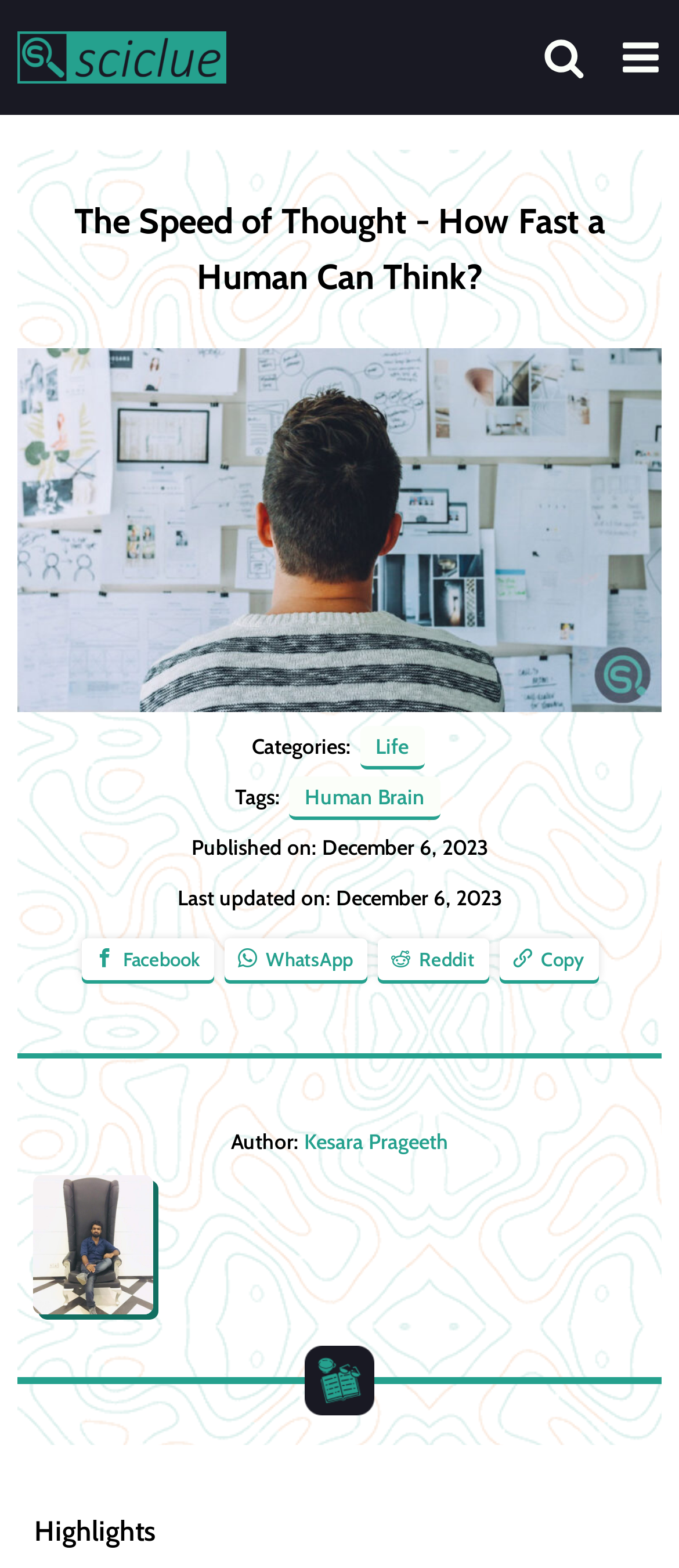What is the author of the article?
Please analyze the image and answer the question with as much detail as possible.

The author of the article is mentioned at the bottom of the webpage, below the social media sharing buttons, and it is written as 'Author: Kesara Prageeth'.